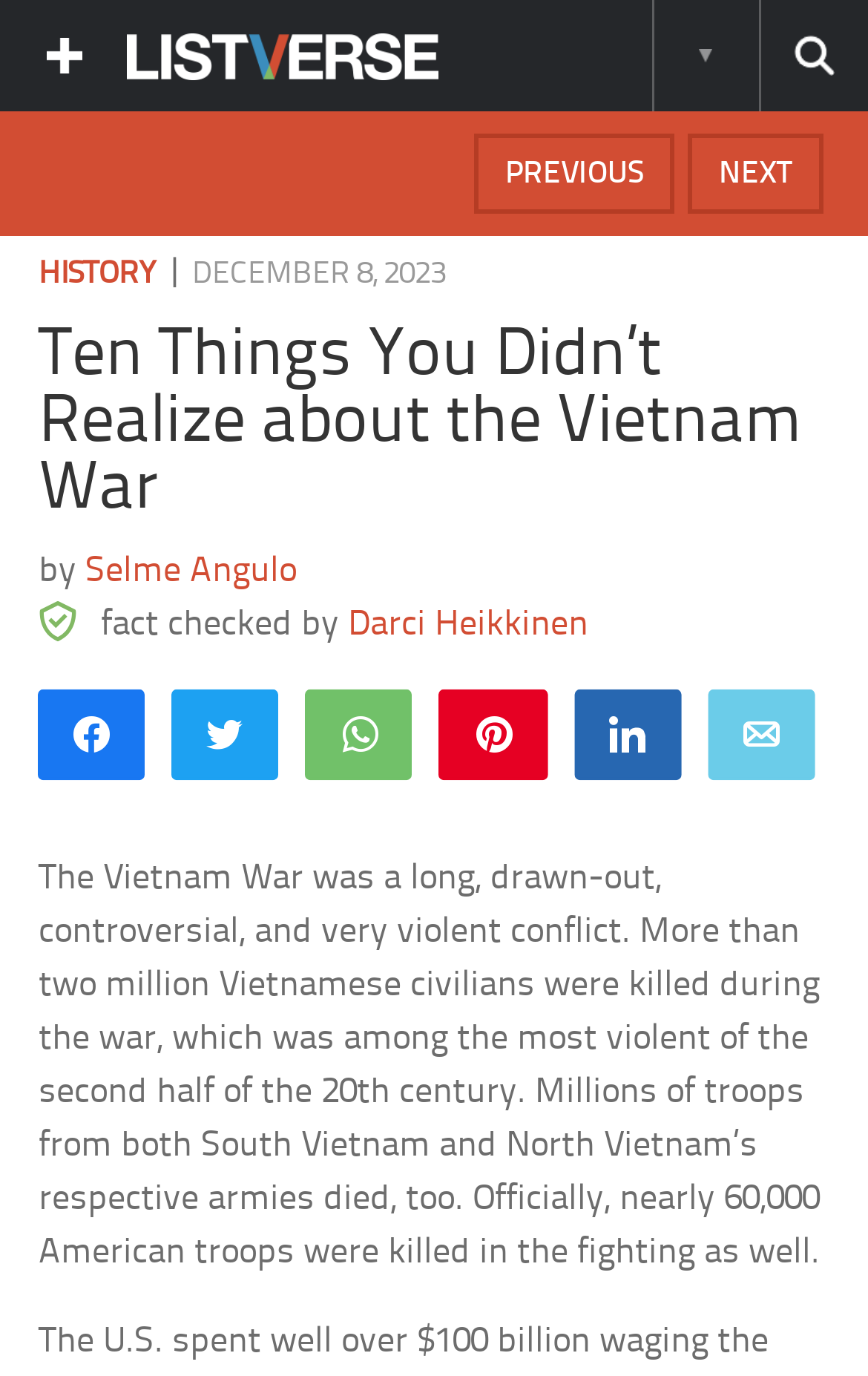Please reply to the following question with a single word or a short phrase:
Who wrote this article?

Selme Angulo